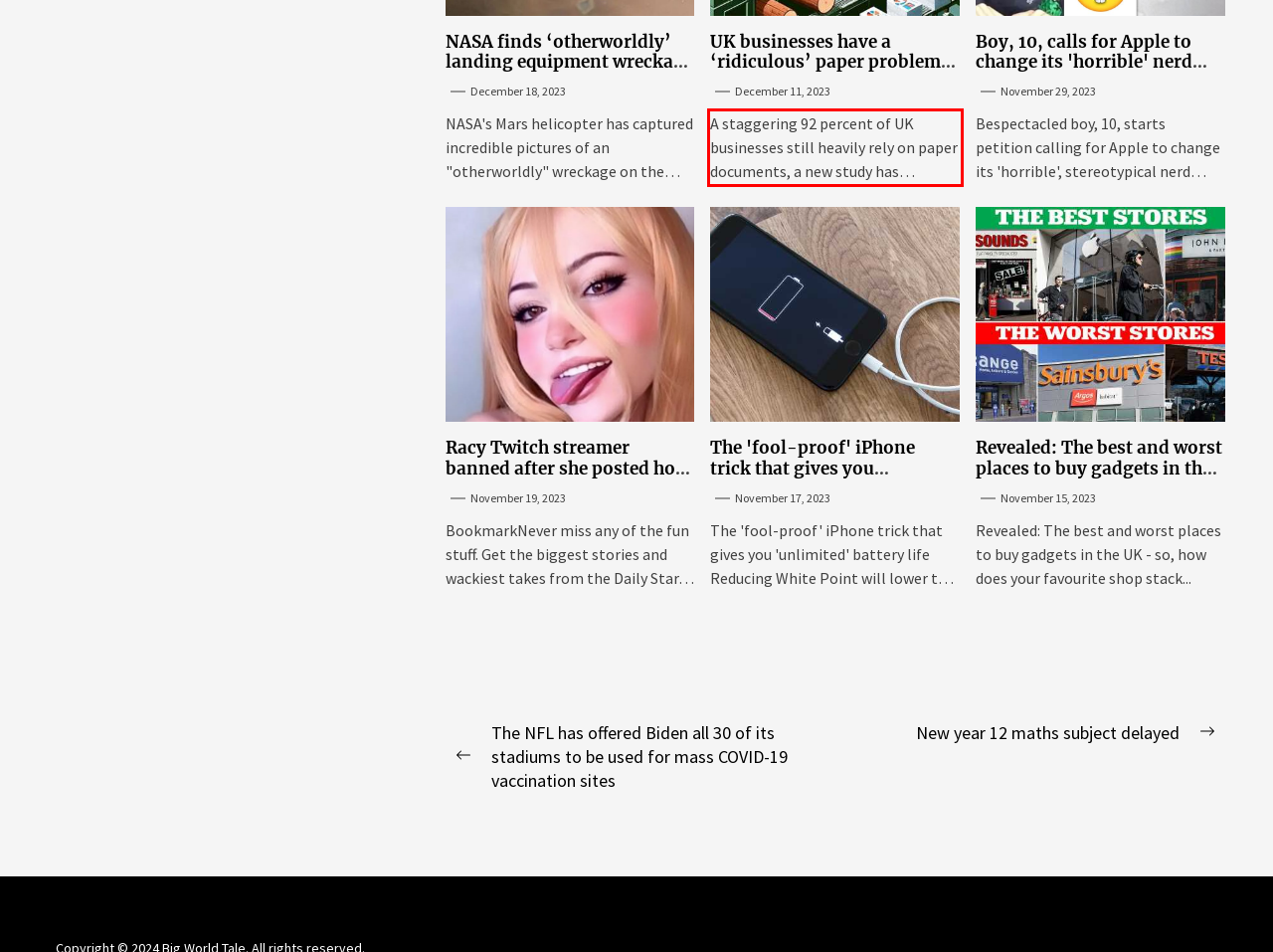Examine the webpage screenshot and use OCR to recognize and output the text within the red bounding box.

A staggering 92 percent of UK businesses still heavily rely on paper documents, a new study has found. This dependence, deemed...